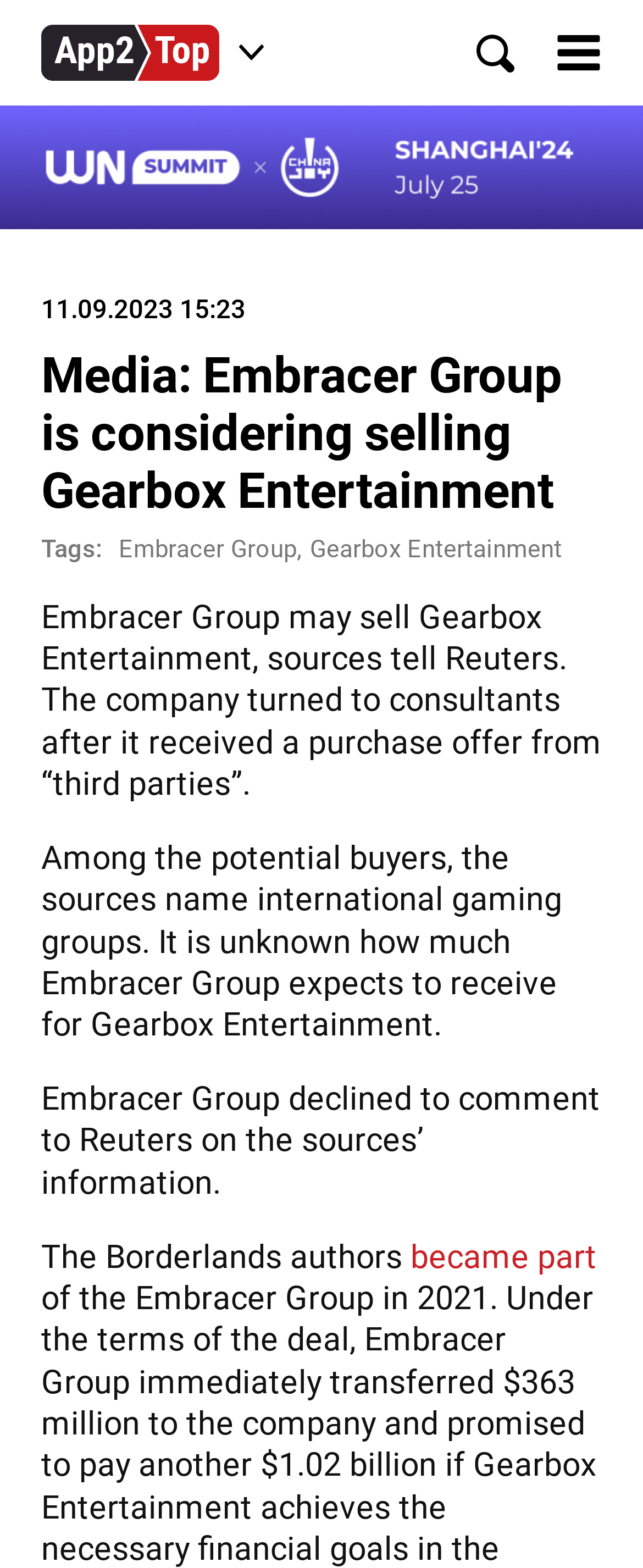Provide an in-depth caption for the elements present on the webpage.

The webpage appears to be a news article page. At the top left, there is a "Home" link accompanied by an image. Next to it, there is a button with an image. On the top right, there is a "Search" button with an image. 

Below the top navigation bar, there is a large banner image that spans the entire width of the page. Within this banner, there are several headings and texts. The main heading reads "Media: Embracer Group is considering selling Gearbox Entertainment" and is accompanied by a timestamp "11.09.2023 15:23". 

Below the main heading, there are several tags, including "Embracer Group" and "Gearbox Entertainment", which are links. The main article text is divided into four paragraphs. The first paragraph summarizes the news, stating that Embracer Group may sell Gearbox Entertainment, citing sources. The second paragraph mentions potential buyers, including international gaming groups. The third paragraph states that Embracer Group declined to comment on the sources' information. The fourth paragraph appears to be a brief description of Gearbox Entertainment, mentioning that they are the authors of Borderlands, with a link to further information.